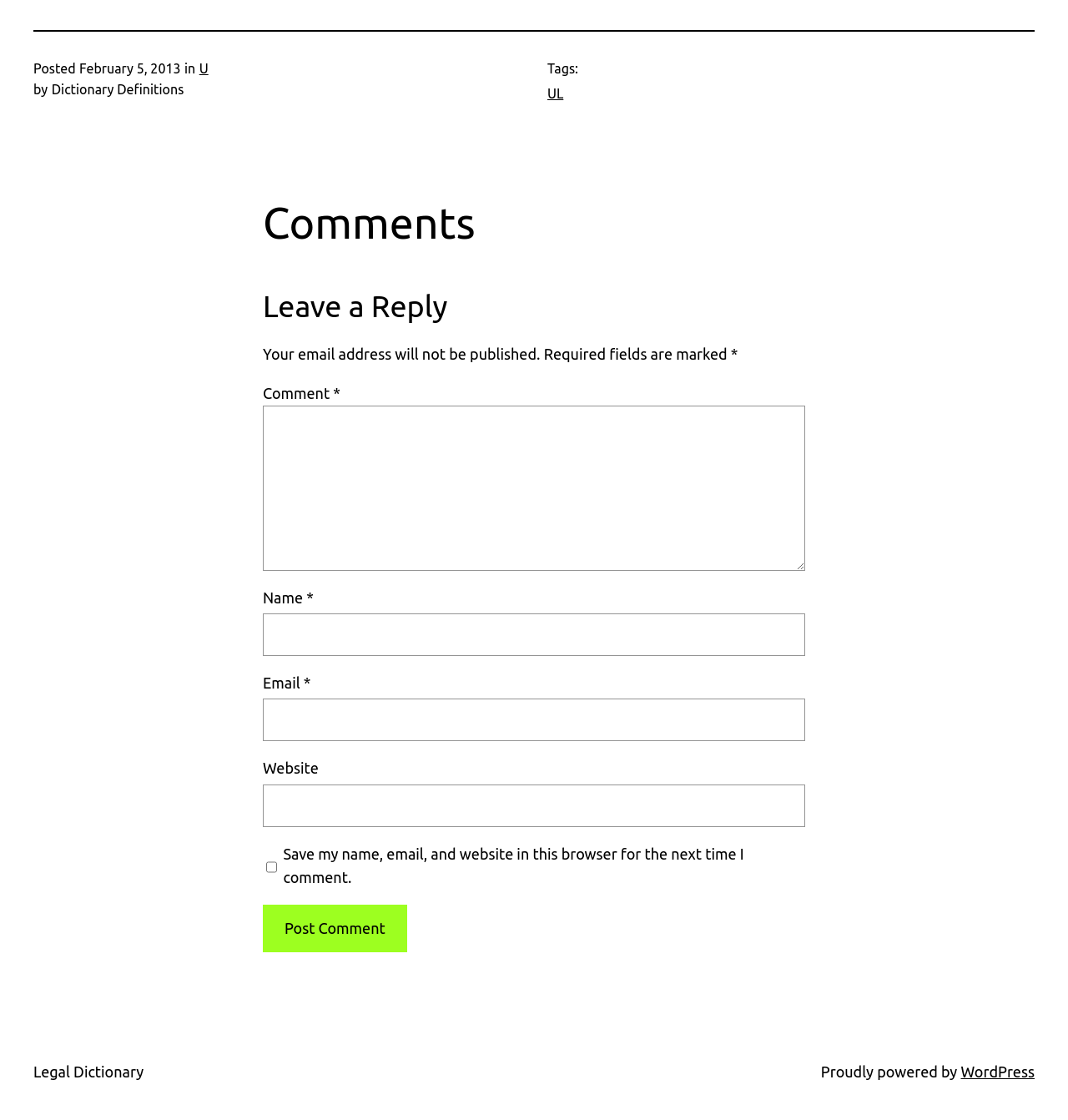Determine the bounding box for the HTML element described here: "Legal Dictionary". The coordinates should be given as [left, top, right, bottom] with each number being a float between 0 and 1.

[0.031, 0.949, 0.135, 0.964]